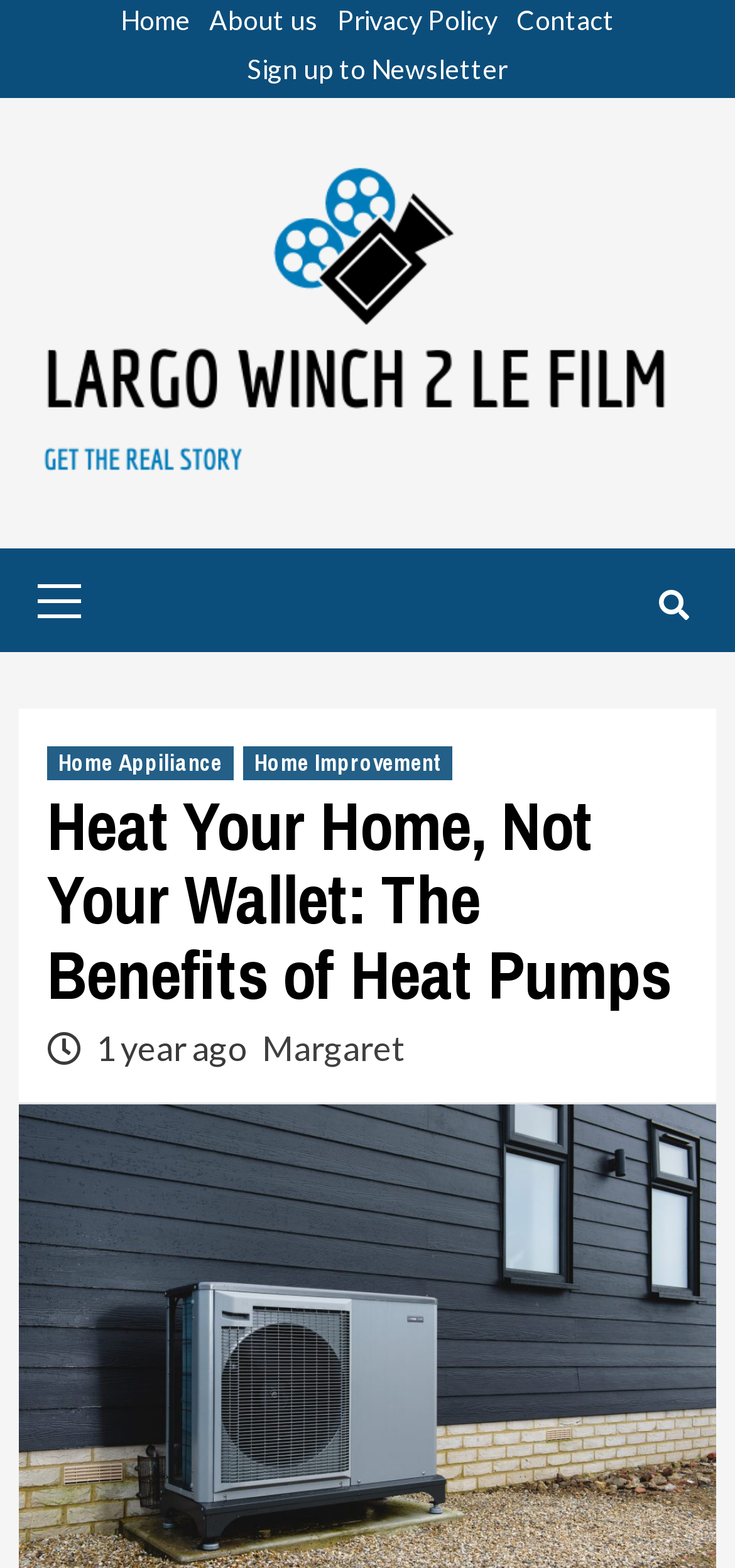Please locate the bounding box coordinates of the element that needs to be clicked to achieve the following instruction: "explore home appliances". The coordinates should be four float numbers between 0 and 1, i.e., [left, top, right, bottom].

[0.064, 0.476, 0.318, 0.497]